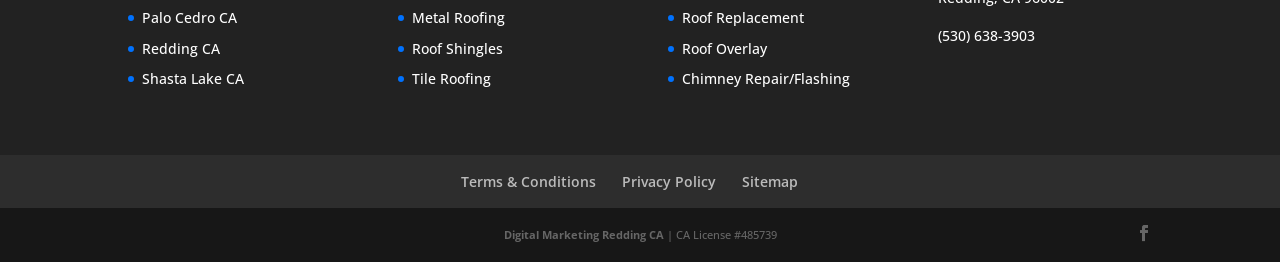Respond to the question below with a single word or phrase: What is the phone number on the webpage?

(530) 638-3903